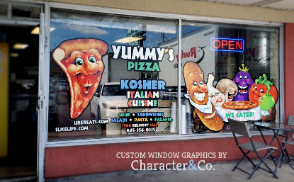Is the restaurant open for customers?
Please respond to the question with a detailed and thorough explanation.

The 'OPEN' sign is featured in the window display, signaling that the restaurant is ready to serve customers.